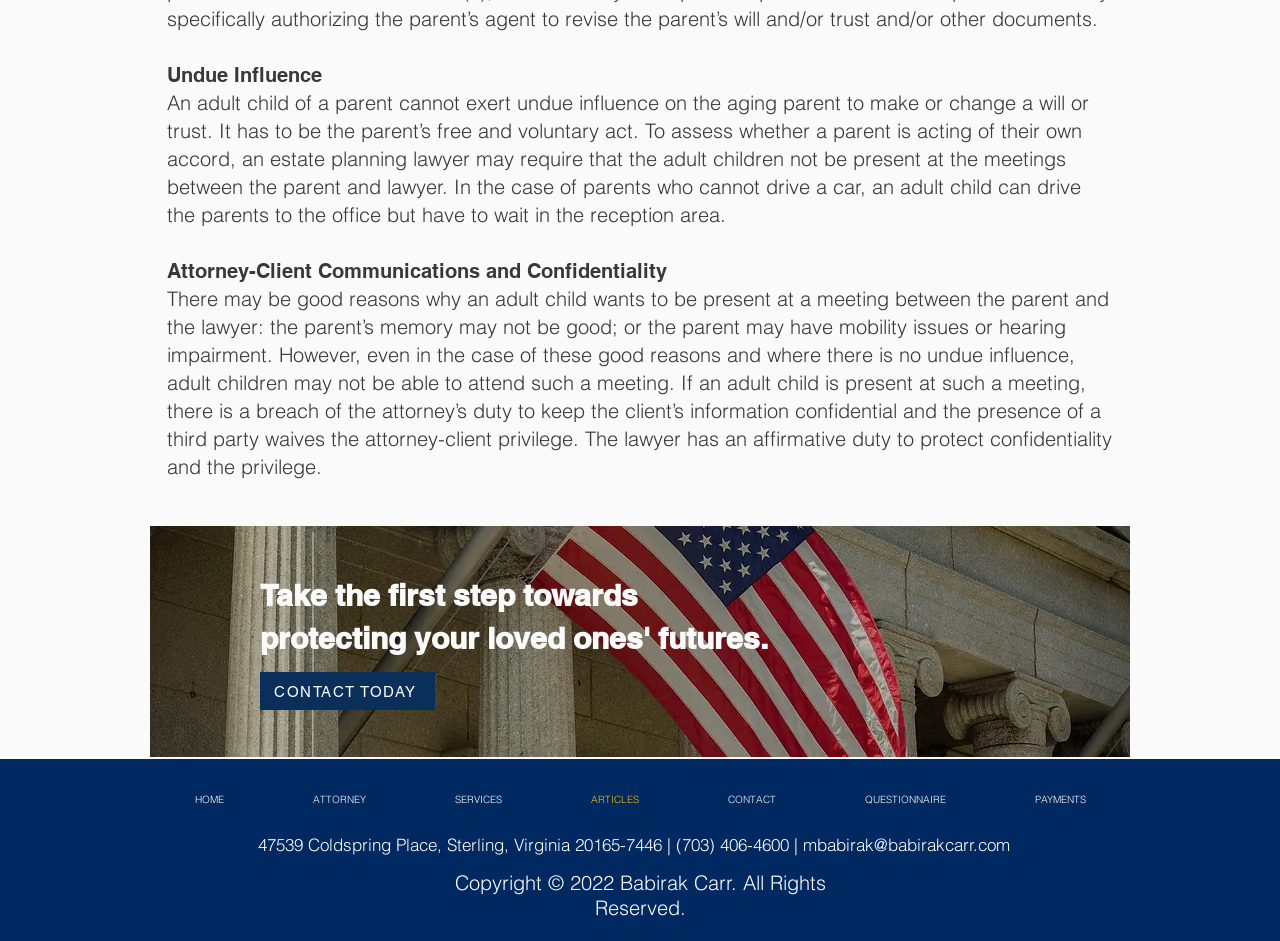Identify the bounding box for the UI element that is described as follows: "For Investors".

None